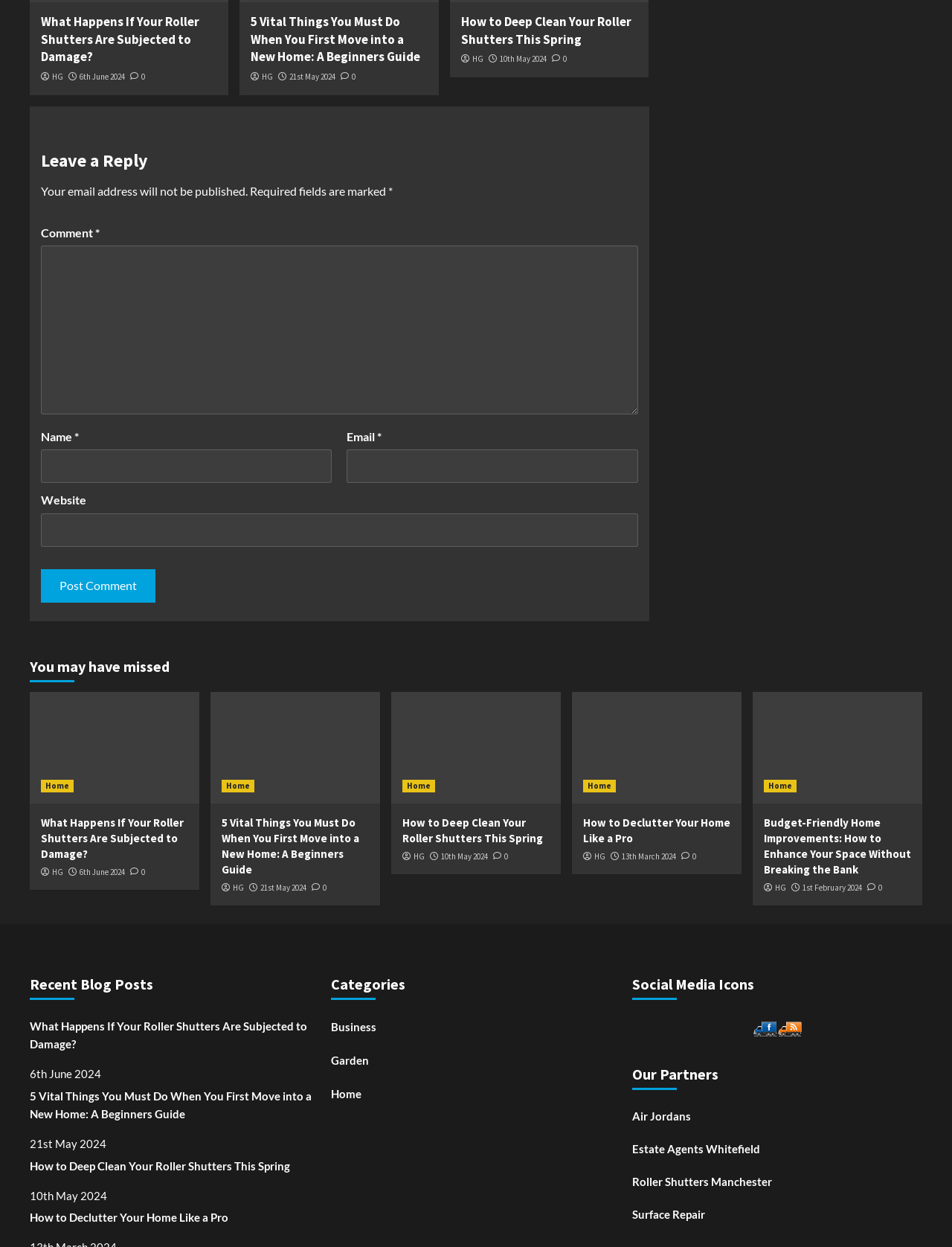Please locate the bounding box coordinates of the element that should be clicked to complete the given instruction: "Go to 'Home'".

[0.043, 0.625, 0.077, 0.635]